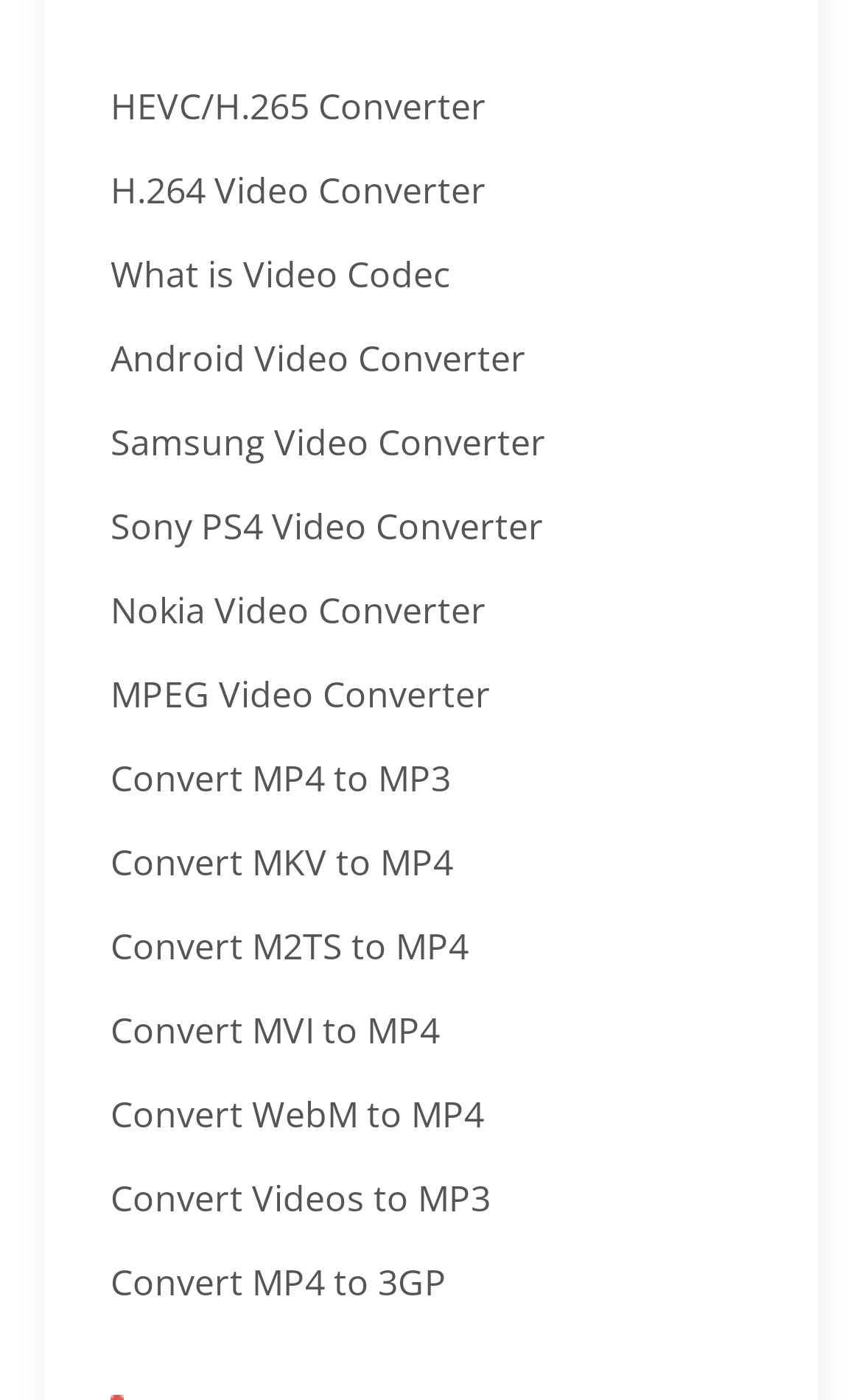Please determine the bounding box coordinates for the UI element described as: "What is Video Codec".

[0.128, 0.173, 0.523, 0.217]